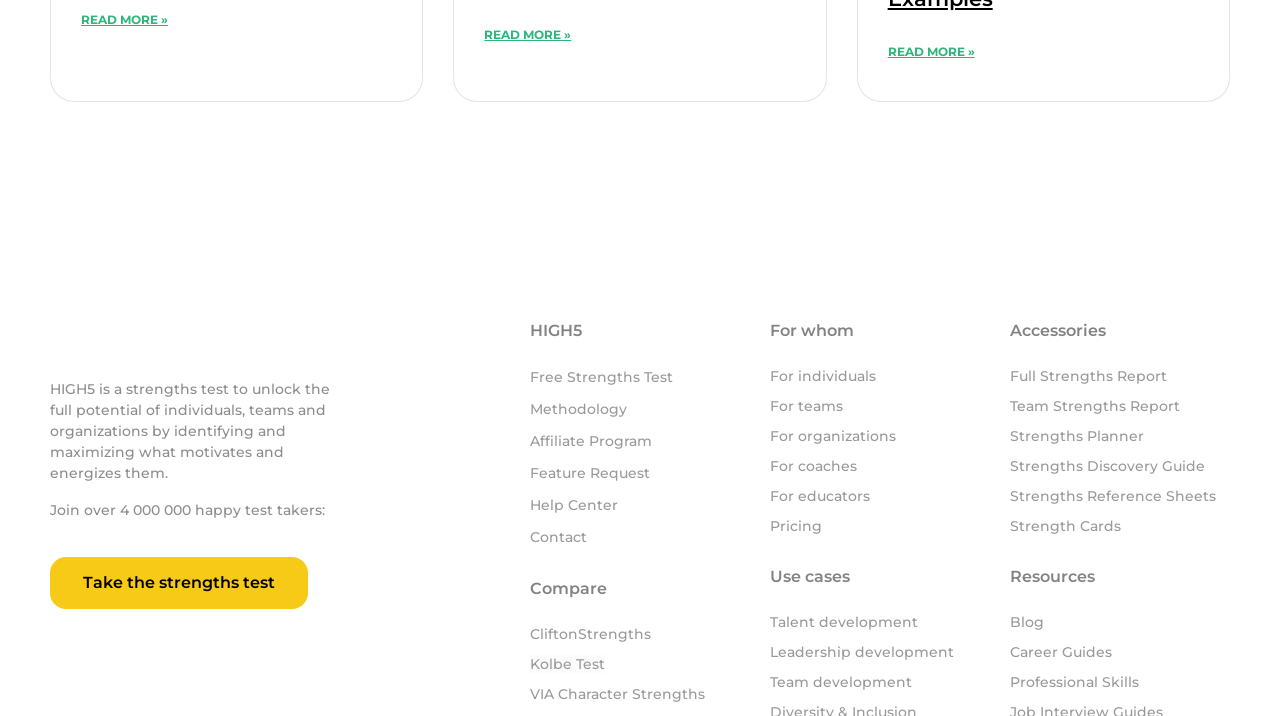Determine the bounding box coordinates (top-left x, top-left y, bottom-right x, bottom-right y) of the UI element described in the following text: Feature Request

[0.414, 0.648, 0.508, 0.673]